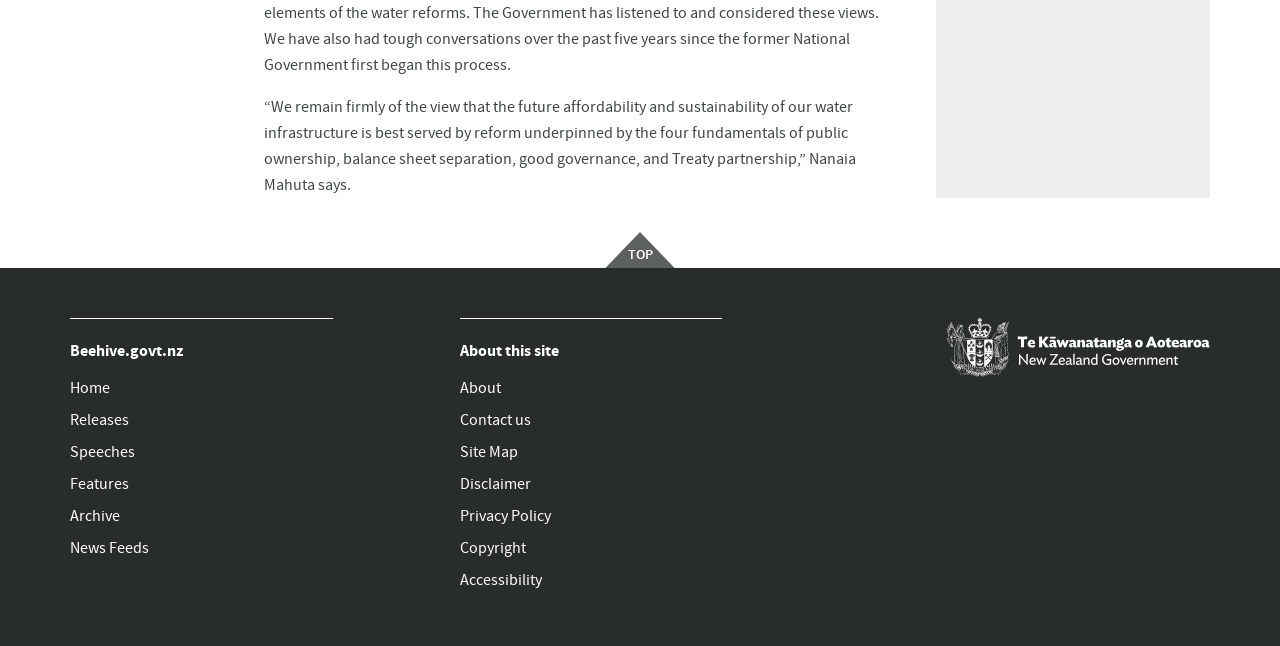Using the provided element description: "Copyright", determine the bounding box coordinates of the corresponding UI element in the screenshot.

[0.359, 0.824, 0.564, 0.873]